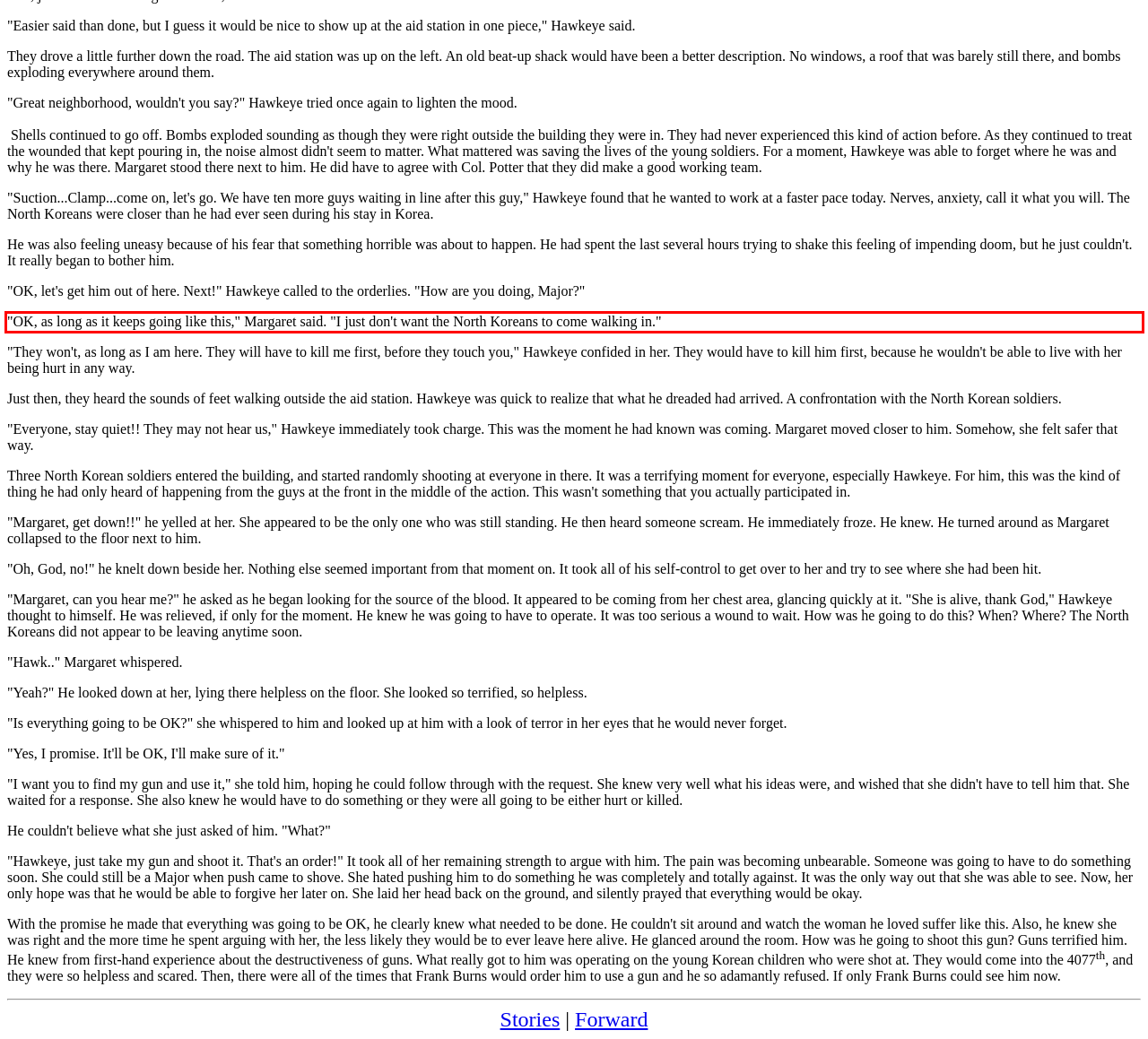Within the provided webpage screenshot, find the red rectangle bounding box and perform OCR to obtain the text content.

"OK, as long as it keeps going like this," Margaret said. "I just don't want the North Koreans to come walking in."